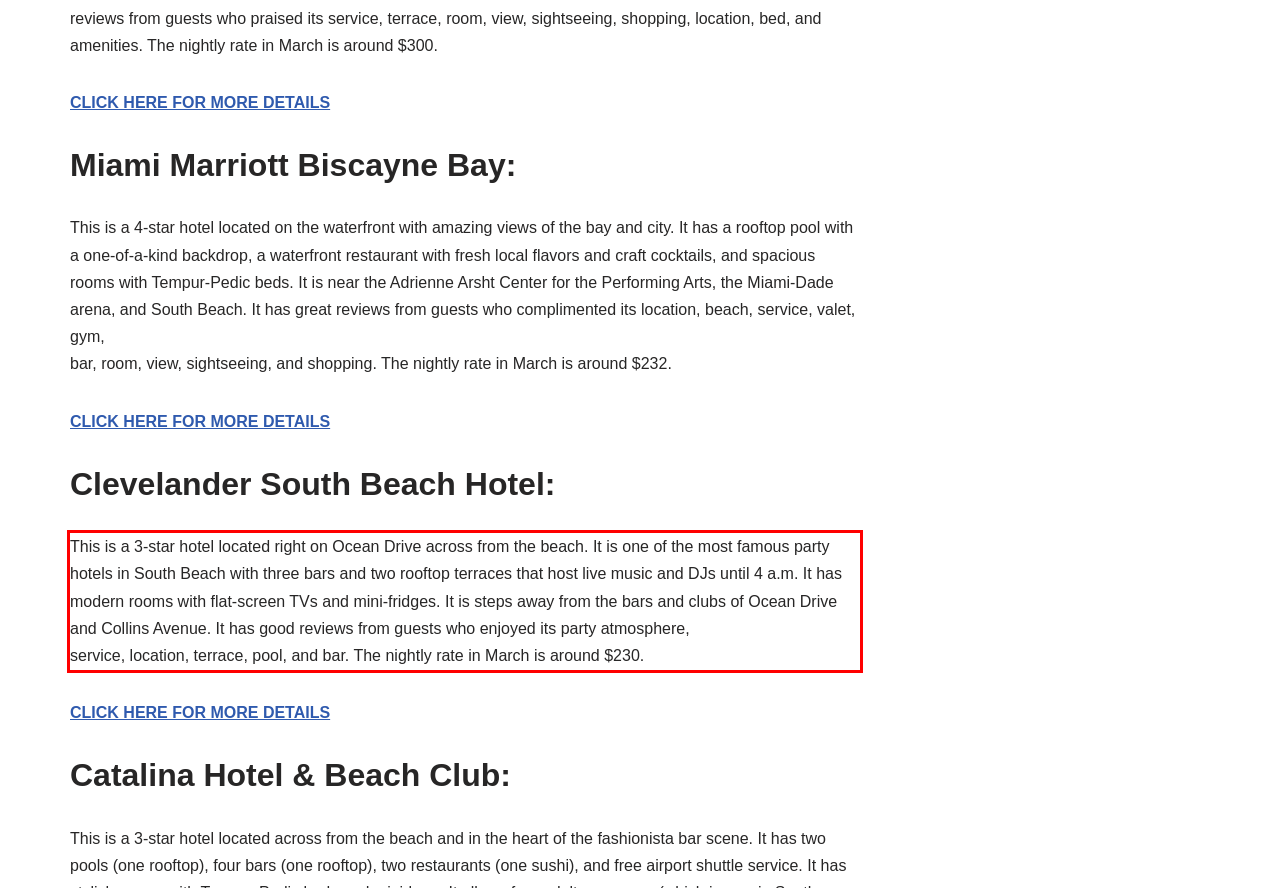The screenshot you have been given contains a UI element surrounded by a red rectangle. Use OCR to read and extract the text inside this red rectangle.

This is a 3-star hotel located right on Ocean Drive across from the beach. It is one of the most famous party hotels in South Beach with three bars and two rooftop terraces that host live music and DJs until 4 a.m. It has modern rooms with flat-screen TVs and mini-fridges. It is steps away from the bars and clubs of Ocean Drive and Collins Avenue. It has good reviews from guests who enjoyed its party atmosphere, service, location, terrace, pool, and bar. The nightly rate in March is around $230.